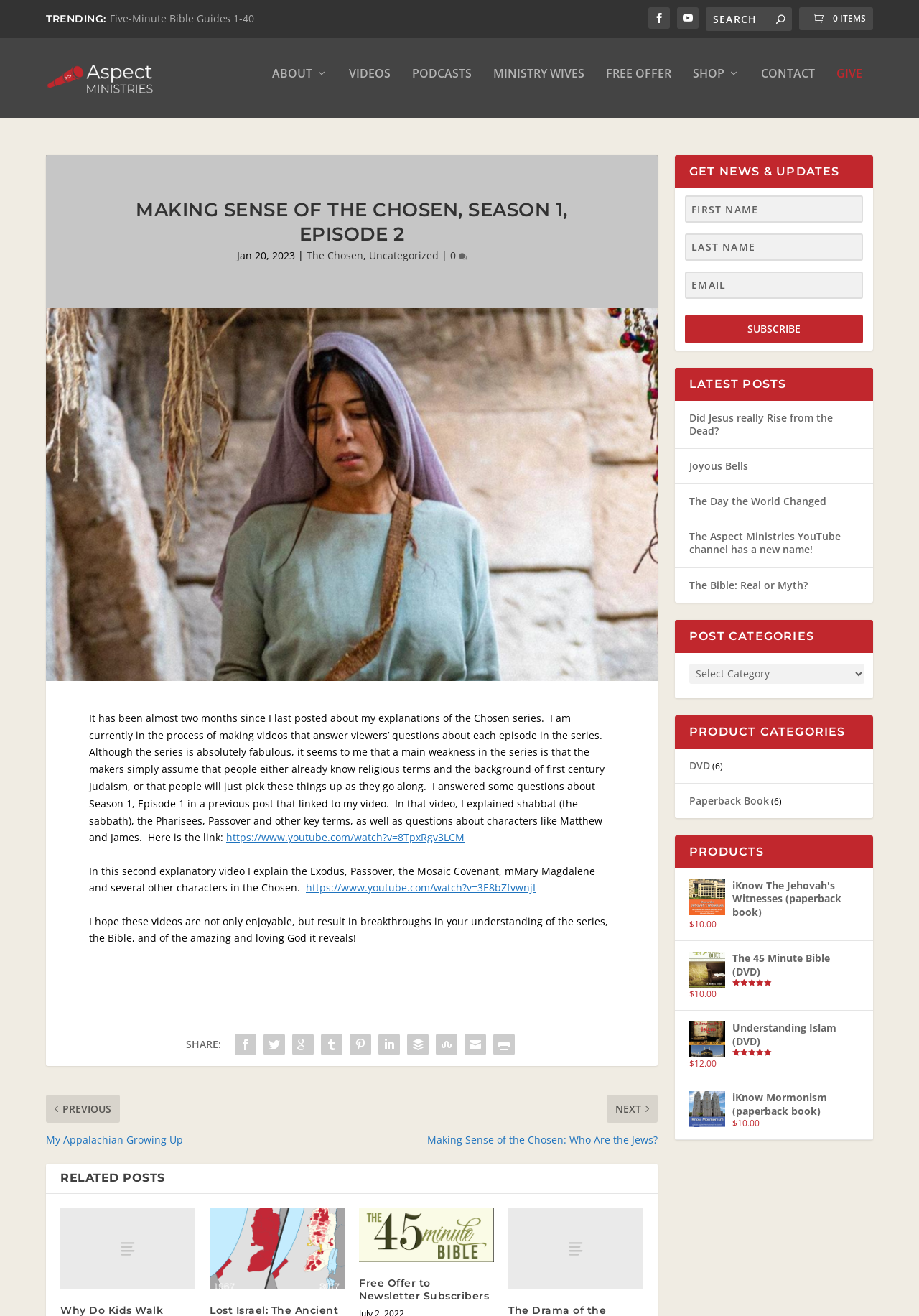Look at the image and give a detailed response to the following question: What is the author explaining in the article?

The author is explaining their explanations of the Chosen series in the article, as stated in the first sentence of the article. The author is creating videos that answer viewers' questions about each episode in the series.